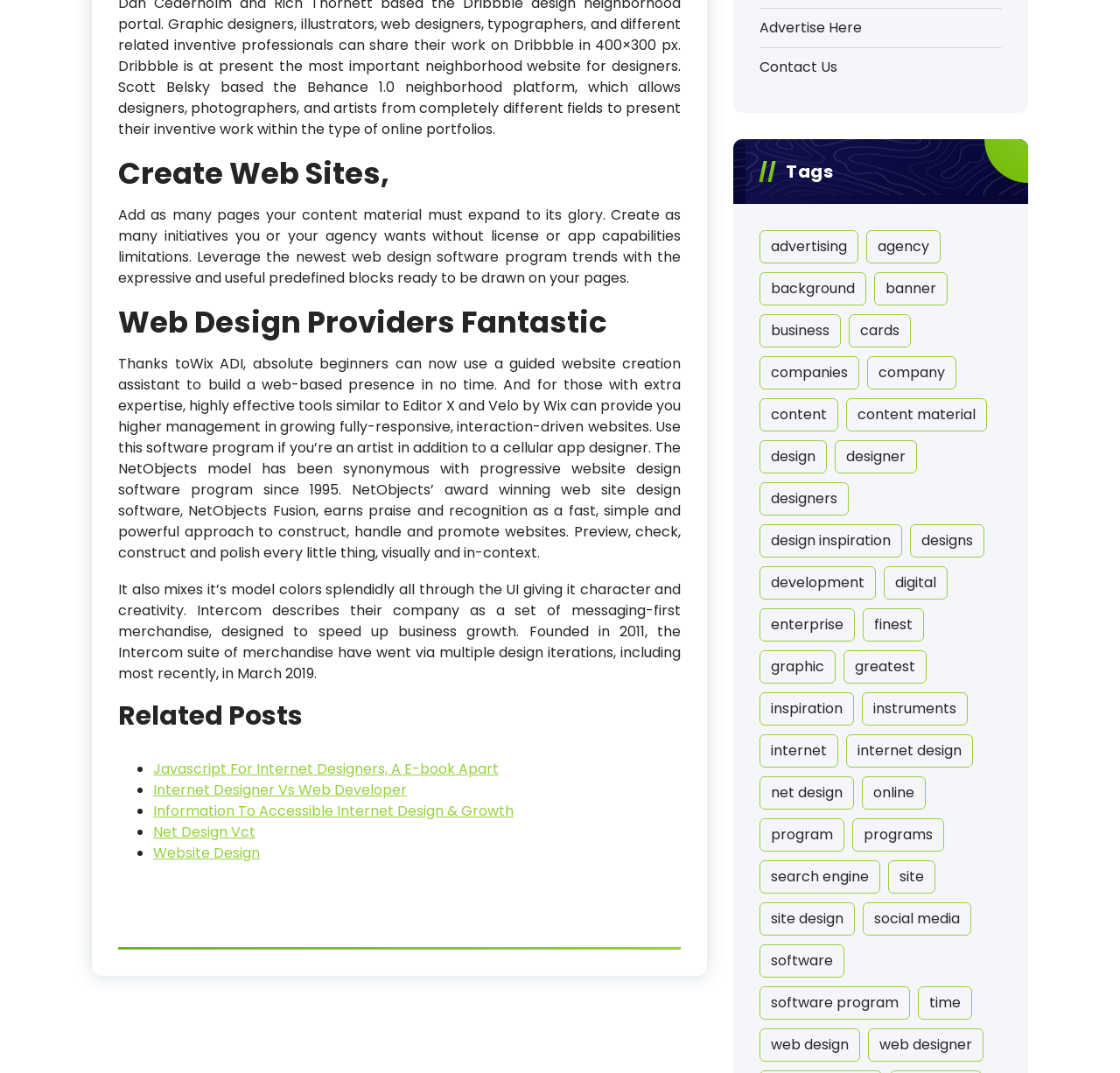How many items are related to 'internet design'?
Please give a detailed and elaborate answer to the question based on the image.

The link 'internet design' has 136 items associated with it, indicating that there are 136 related posts or articles on the topic.